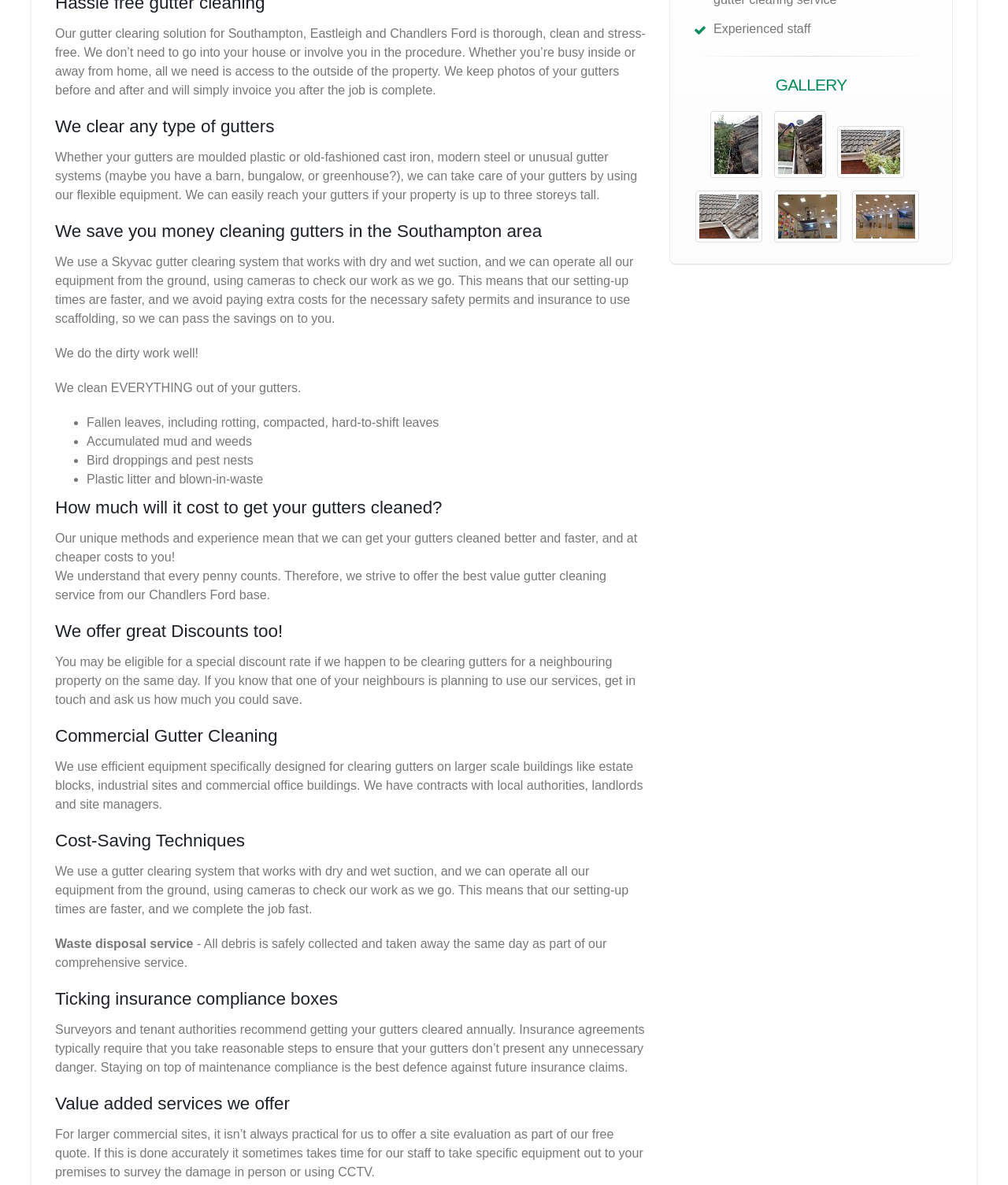Given the following UI element description: "title="Gutter clearing Southampton"", find the bounding box coordinates in the webpage screenshot.

[0.83, 0.106, 0.897, 0.15]